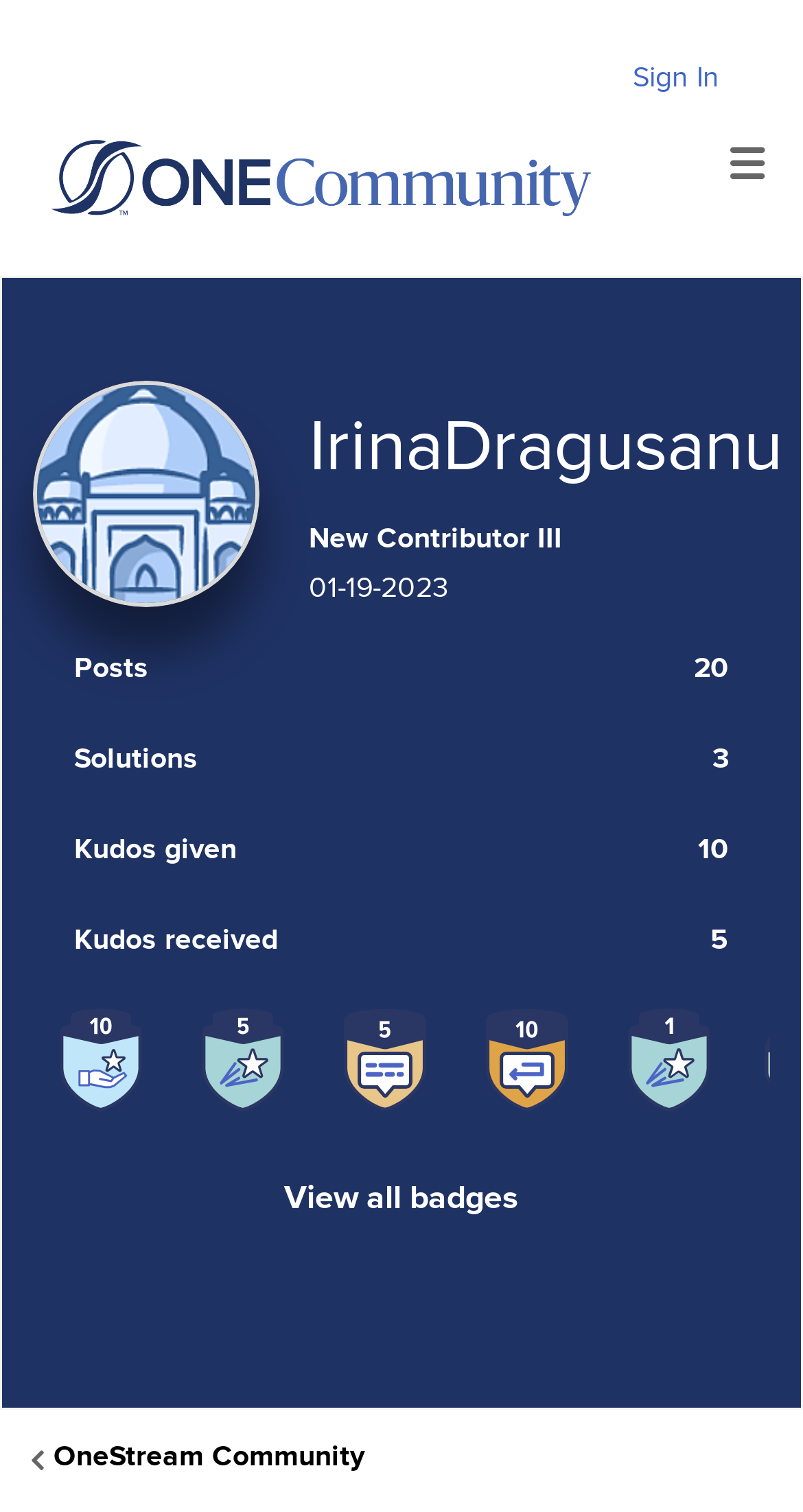Create a detailed summary of all the visual and textual information on the webpage.

This webpage is about IrinaDragusanu's profile on the OneStream Community platform. At the top right corner, there is a "Sign In" link. Below it, the platform's name "OneStream Community" is displayed as a heading. 

On the left side of the page, there is a profile picture of IrinaDragusanu. Below the profile picture, her title "New Contributor III" is displayed, along with the date "01-19-2023". 

To the right of the profile picture, there are four sections labeled "Posts", "Solutions", "Kudos given", and "Kudos received". 

Below these sections, there are five badges displayed, each with an icon and a number. The badges are "Kudos Given 10", "Kudos Received 5", "Topic Starter 5", "Replies Authored 10", and "Kudos Received". 

A "View all badges" link is placed below the badges. At the bottom of the page, there is a navigation section with breadcrumbs, which includes a link back to the OneStream Community homepage.